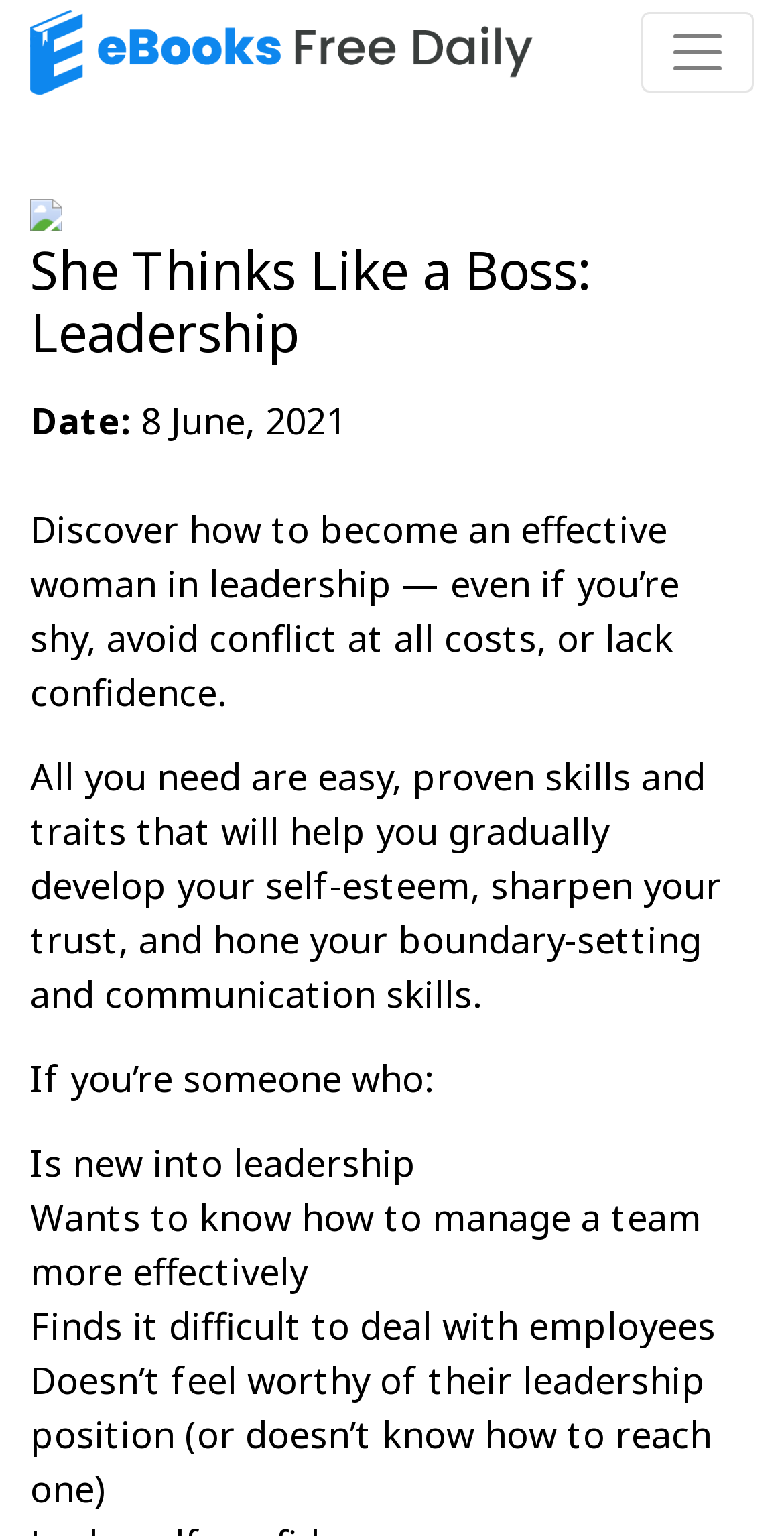Provide an in-depth caption for the contents of the webpage.

The webpage is about a book titled "She Thinks Like a Boss: Leadership" and is hosted on the "Ebooksfreedaily" website. At the top left corner, there is a link to the website's homepage, accompanied by a small image of the website's logo. 

On the top right corner, there is a button with no text. Below the button, the title of the book "She Thinks Like a Boss: Leadership" is displayed in a large font. 

Under the title, there is a section that displays the publication date, "8 June, 2021". 

The main content of the webpage is a descriptive text about the book, which spans across multiple paragraphs. The text explains that the book is about becoming an effective woman in leadership, and it provides guidance on developing self-esteem, trust, and communication skills. 

The text is divided into sections, with the first section describing the benefits of the book. The second section lists the types of people who may benefit from the book, including those who are new to leadership, want to manage a team more effectively, struggle with dealing with employees, or don't feel worthy of their leadership position.